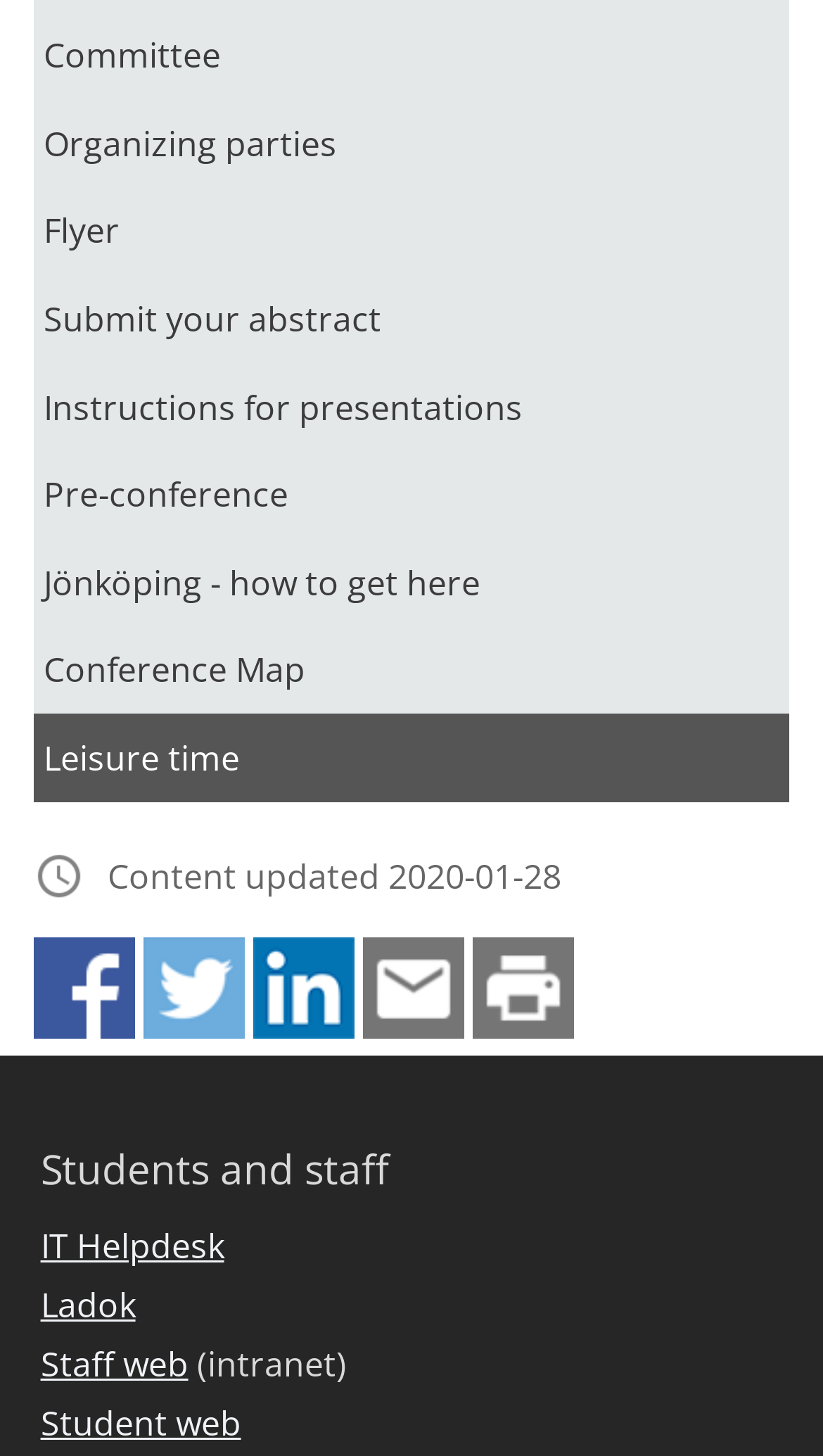How many links are related to the conference?
Look at the image and answer the question with a single word or phrase.

8